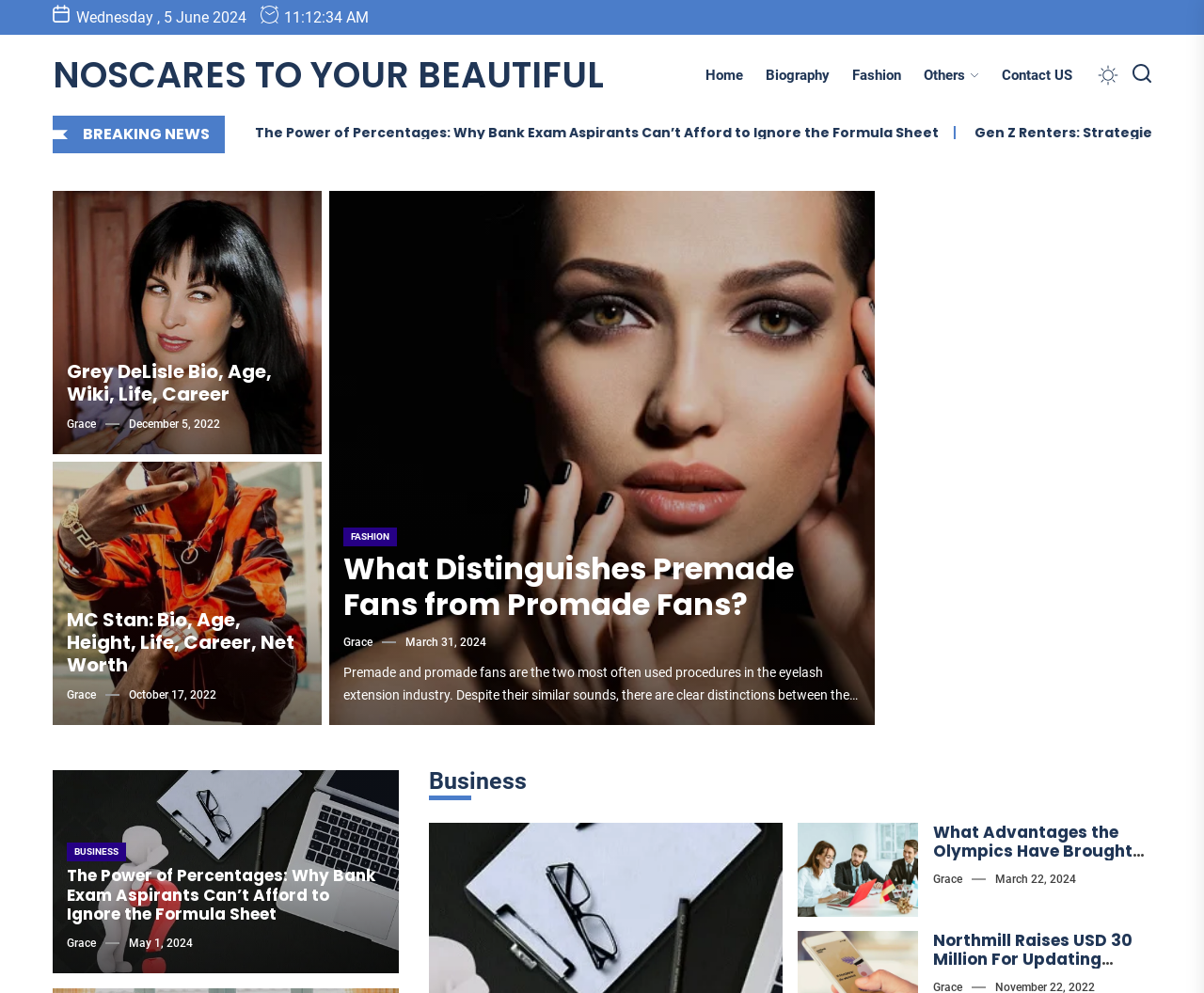Please specify the bounding box coordinates of the clickable region necessary for completing the following instruction: "View the 'Fashion' category". The coordinates must consist of four float numbers between 0 and 1, i.e., [left, top, right, bottom].

[0.698, 0.064, 0.758, 0.087]